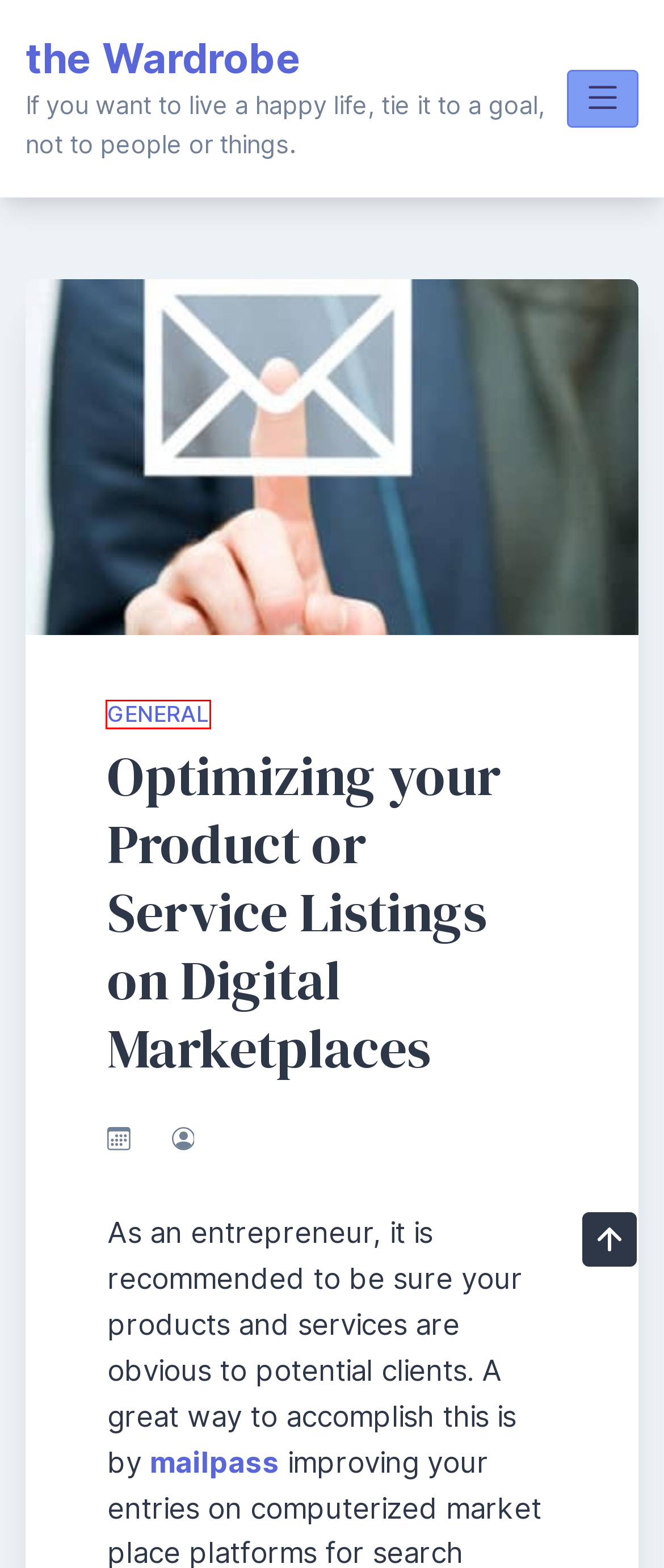Consider the screenshot of a webpage with a red bounding box around an element. Select the webpage description that best corresponds to the new page after clicking the element inside the red bounding box. Here are the candidates:
A. the Wardrobe – If you want to live a happy life, tie it to a goal, not to people or things.
B. General – the Wardrobe
C. Education – the Wardrobe
D. Is There a Difference Between an Emergency Phone Number and a Hotline? – the Wardrobe
E. Elevate Your Website’s Visibility: The RankMovers SEO Blueprint – the Wardrobe
F. The Harris County Bail Bond Blueprint: Know Your Options – the Wardrobe
G. The Art OfHow To Purchase Supporters On Instagram – the Wardrobe
H. Getting To Know Roofing Contractors: FAQs Edition – the Wardrobe

B